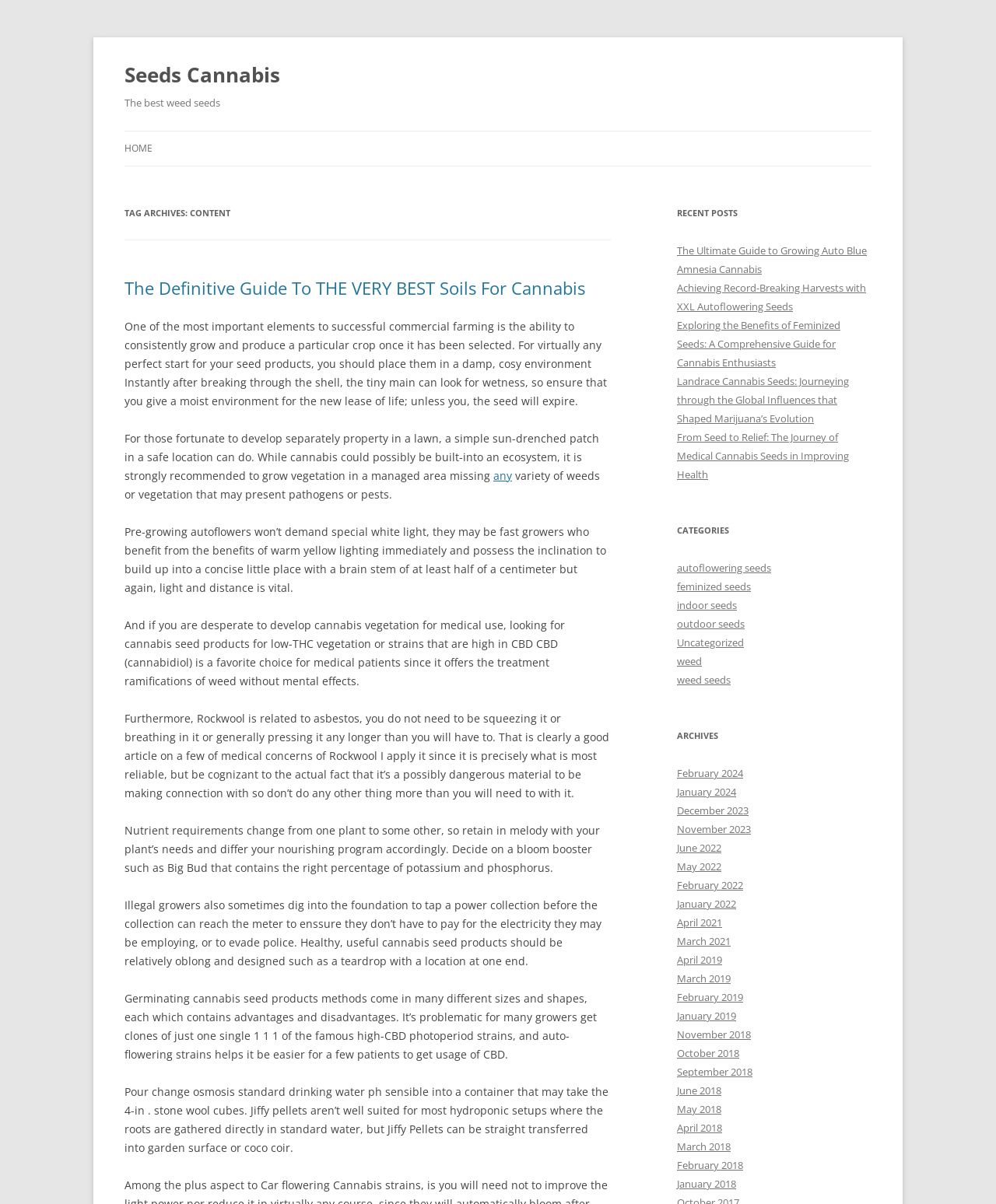Please identify the bounding box coordinates of the clickable area that will fulfill the following instruction: "Explore 'RECENT POSTS'". The coordinates should be in the format of four float numbers between 0 and 1, i.e., [left, top, right, bottom].

[0.68, 0.169, 0.875, 0.185]